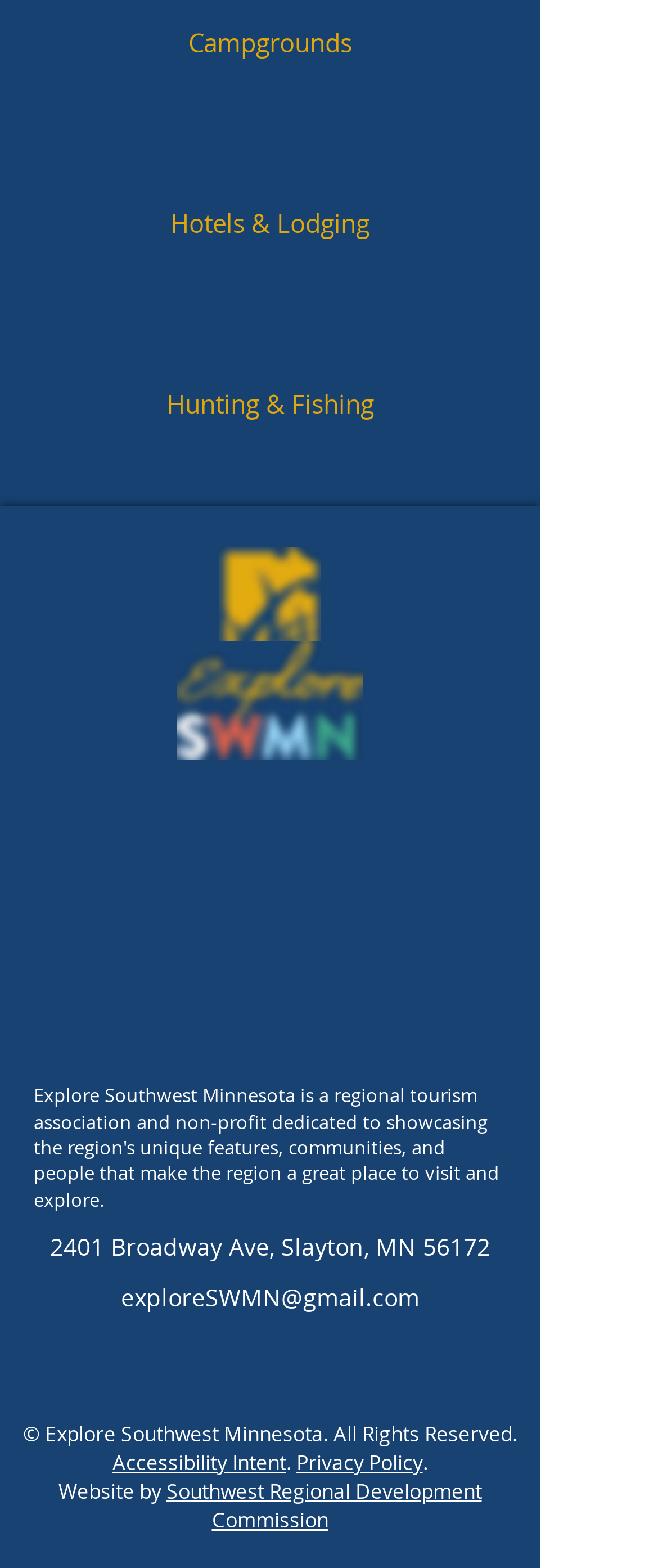Please specify the bounding box coordinates of the clickable region to carry out the following instruction: "Send an email to exploreSWMN@gmail.com". The coordinates should be four float numbers between 0 and 1, in the format [left, top, right, bottom].

[0.183, 0.817, 0.637, 0.837]